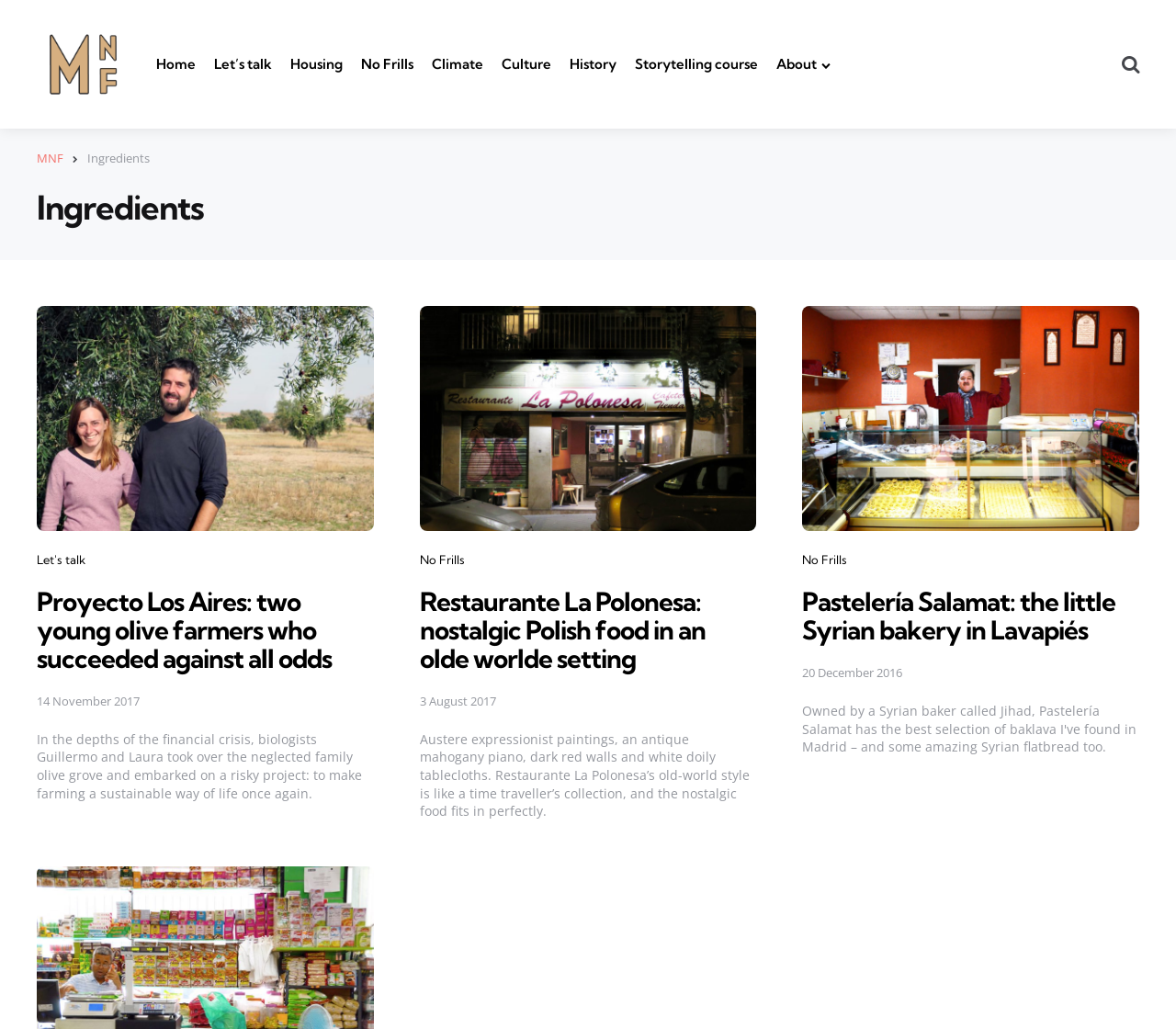Please identify the bounding box coordinates of the area that needs to be clicked to follow this instruction: "Click the 'Pastelería Salamat' article link".

[0.682, 0.569, 0.949, 0.628]